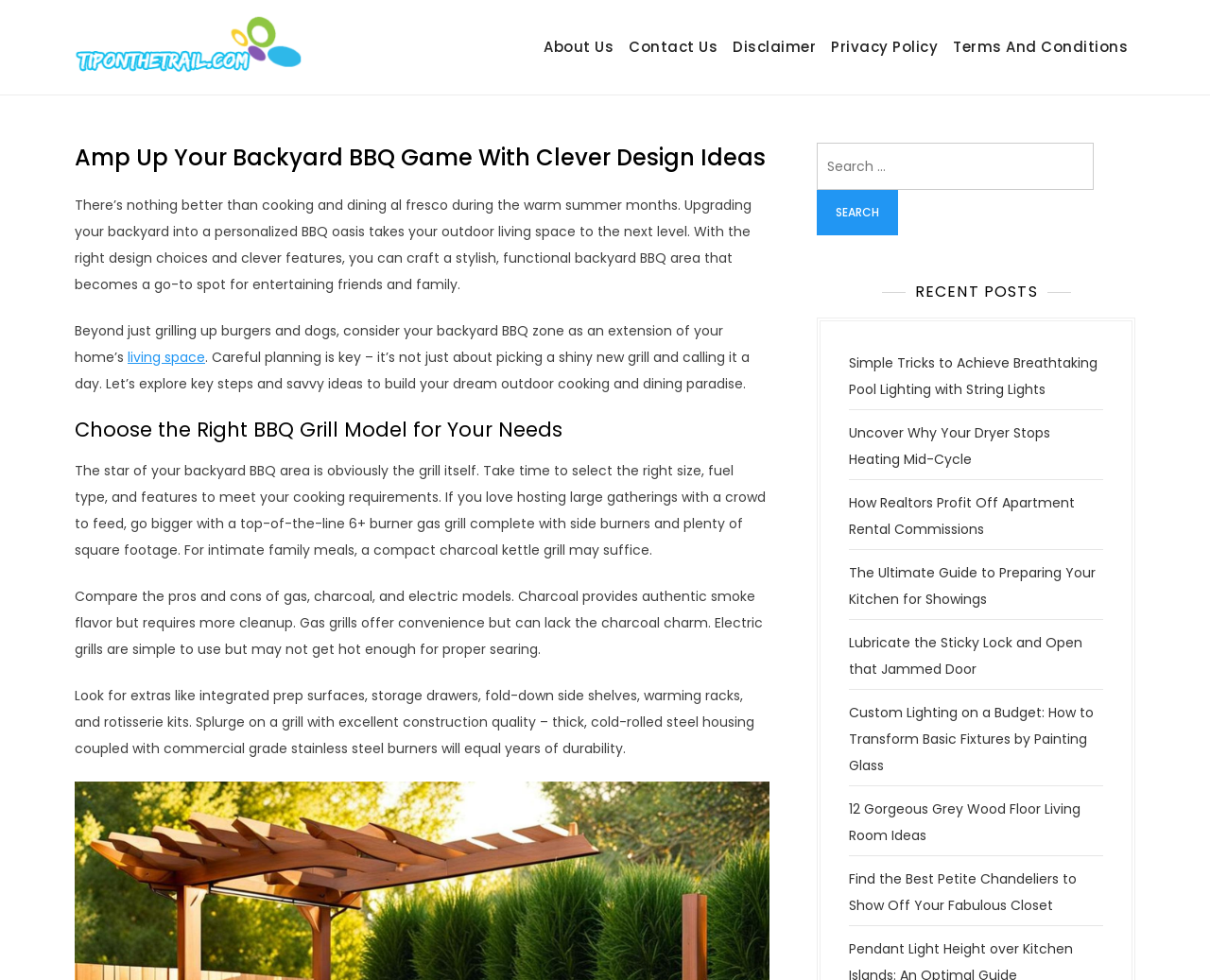Show me the bounding box coordinates of the clickable region to achieve the task as per the instruction: "Click the 'Logo' link".

[0.062, 0.01, 0.249, 0.087]